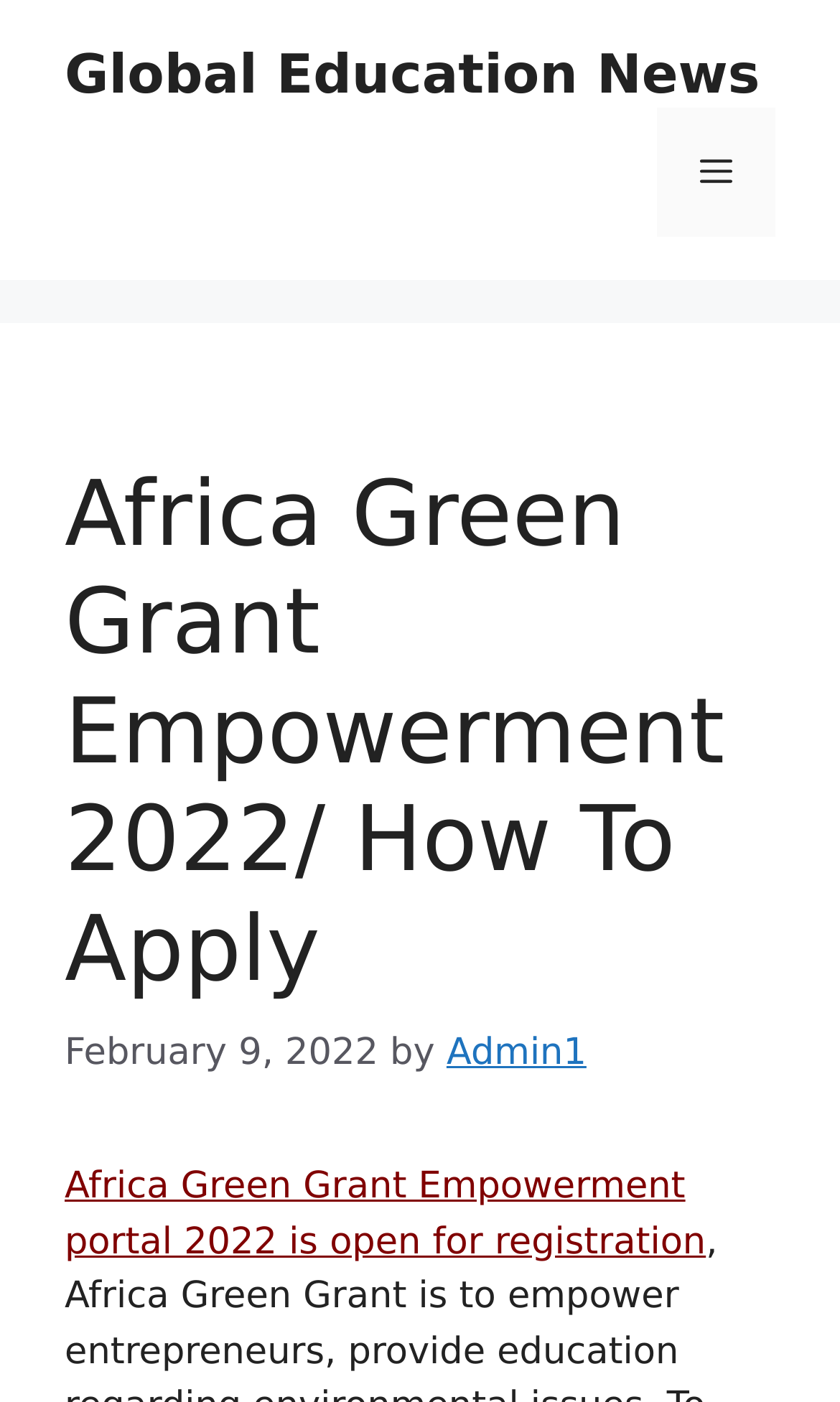Using the description "Menu", locate and provide the bounding box of the UI element.

[0.782, 0.077, 0.923, 0.169]